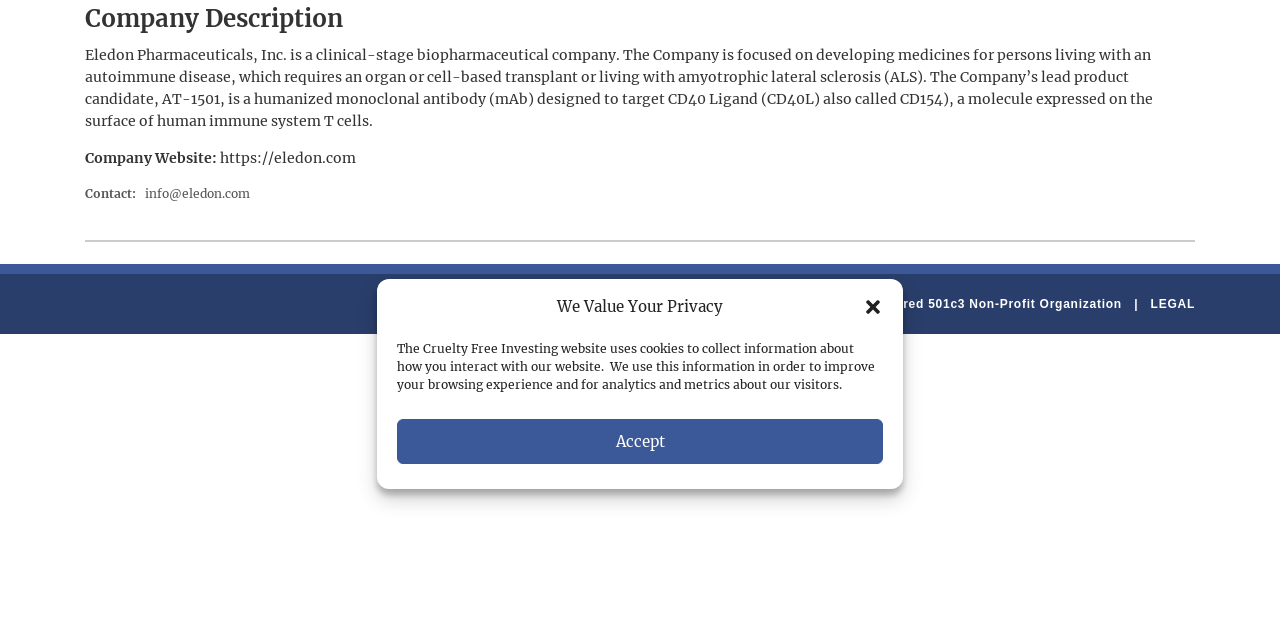Determine the bounding box for the UI element as described: "©2024 CrueltyFreeInvesting.org". The coordinates should be represented as four float numbers between 0 and 1, formatted as [left, top, right, bottom].

[0.354, 0.464, 0.513, 0.486]